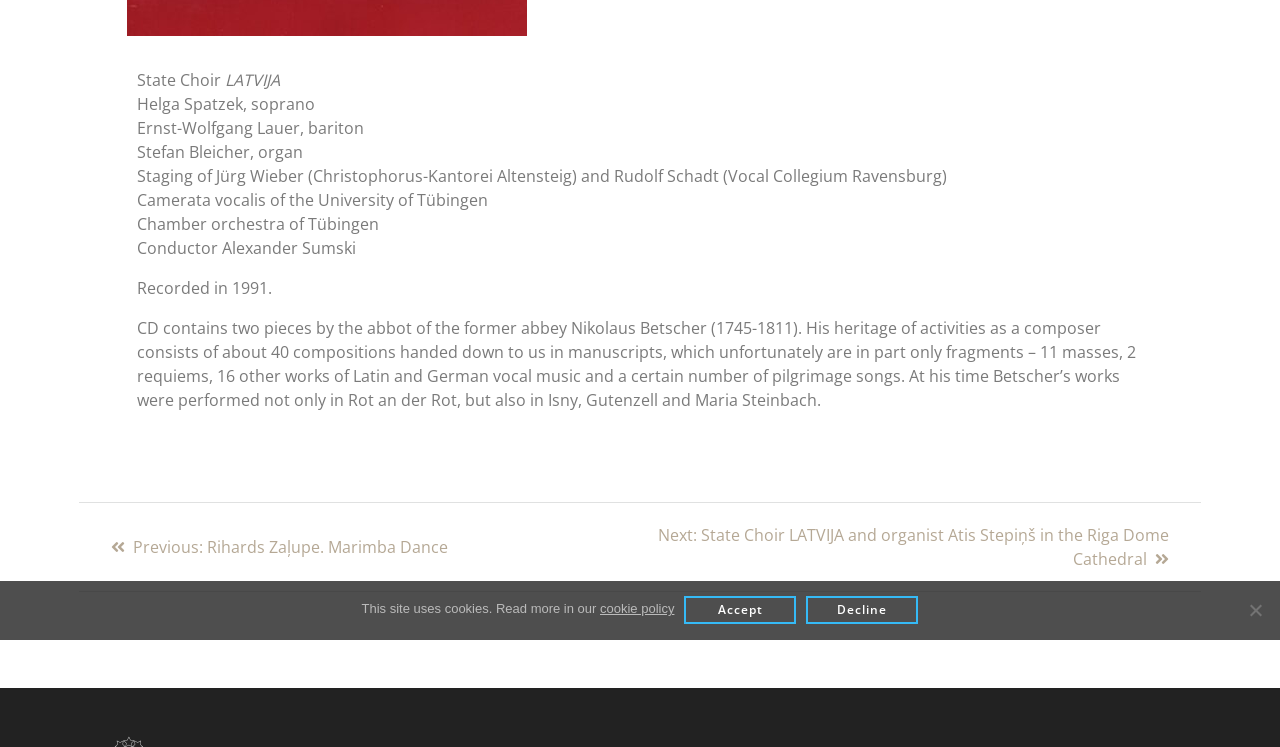Please find the bounding box for the UI element described by: "cookie policy".

[0.469, 0.805, 0.527, 0.825]